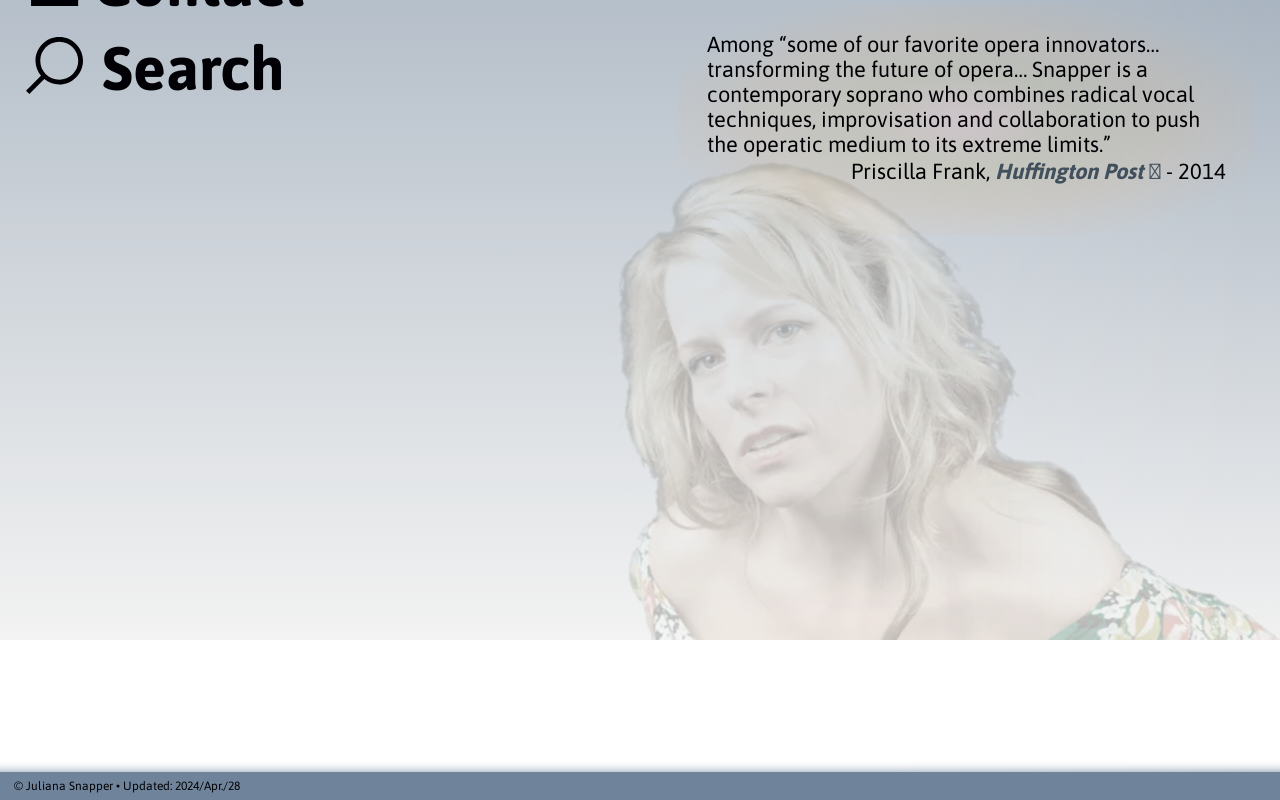Determine the bounding box for the UI element that matches this description: "parent_node: Email * aria-describedby="email-notes" name="email"".

None